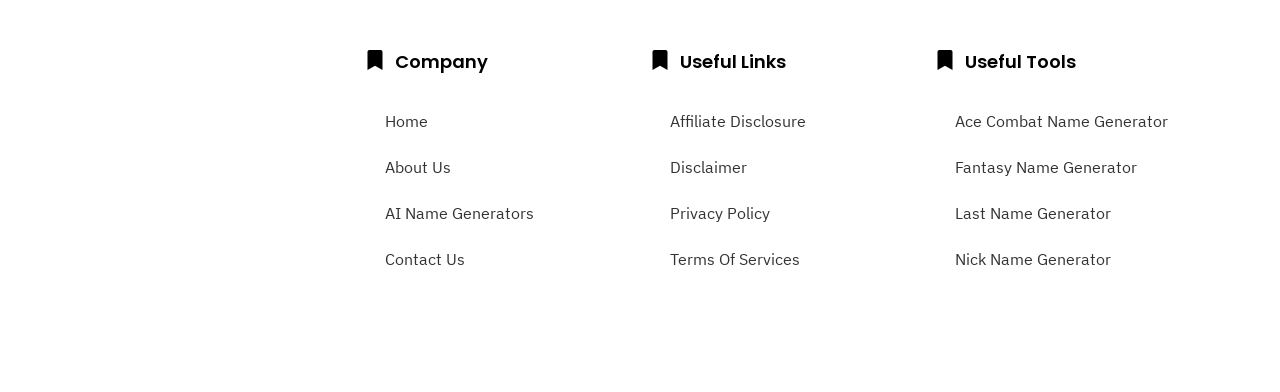Please provide the bounding box coordinates for the UI element as described: "Ace Combat Name Generator". The coordinates must be four floats between 0 and 1, represented as [left, top, right, bottom].

[0.73, 0.25, 0.938, 0.367]